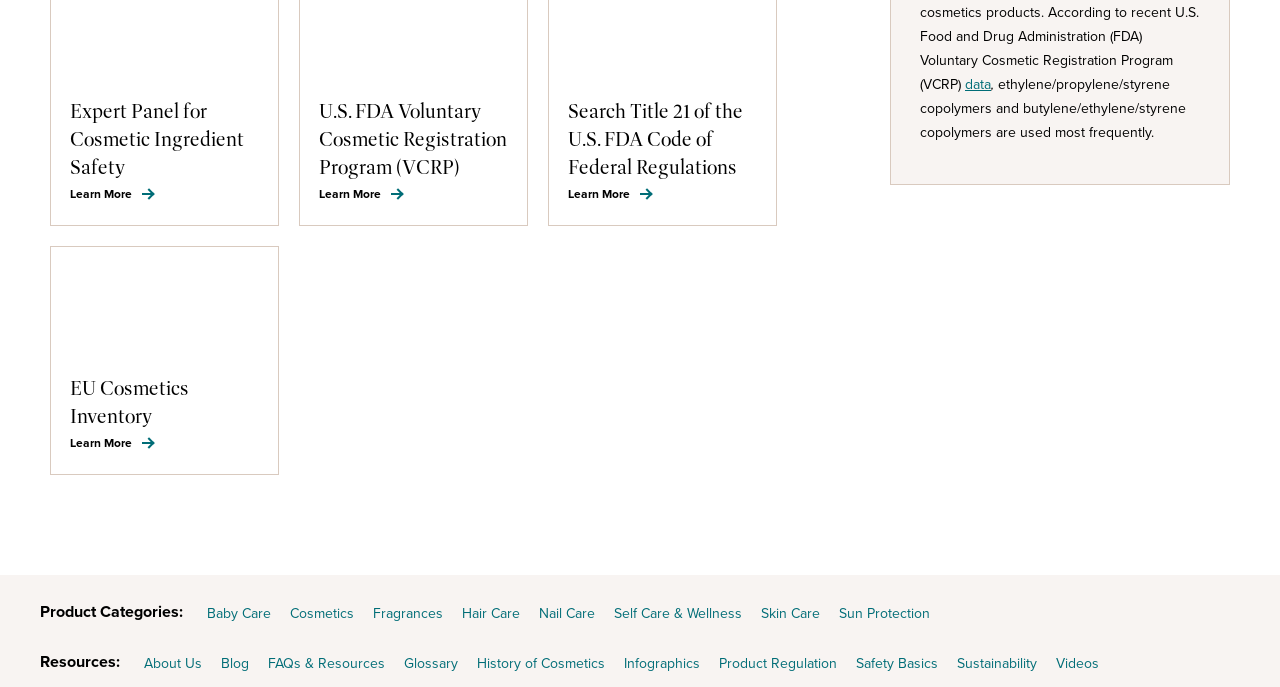Find the bounding box coordinates for the UI element whose description is: "Blog". The coordinates should be four float numbers between 0 and 1, in the format [left, top, right, bottom].

[0.173, 0.95, 0.195, 0.981]